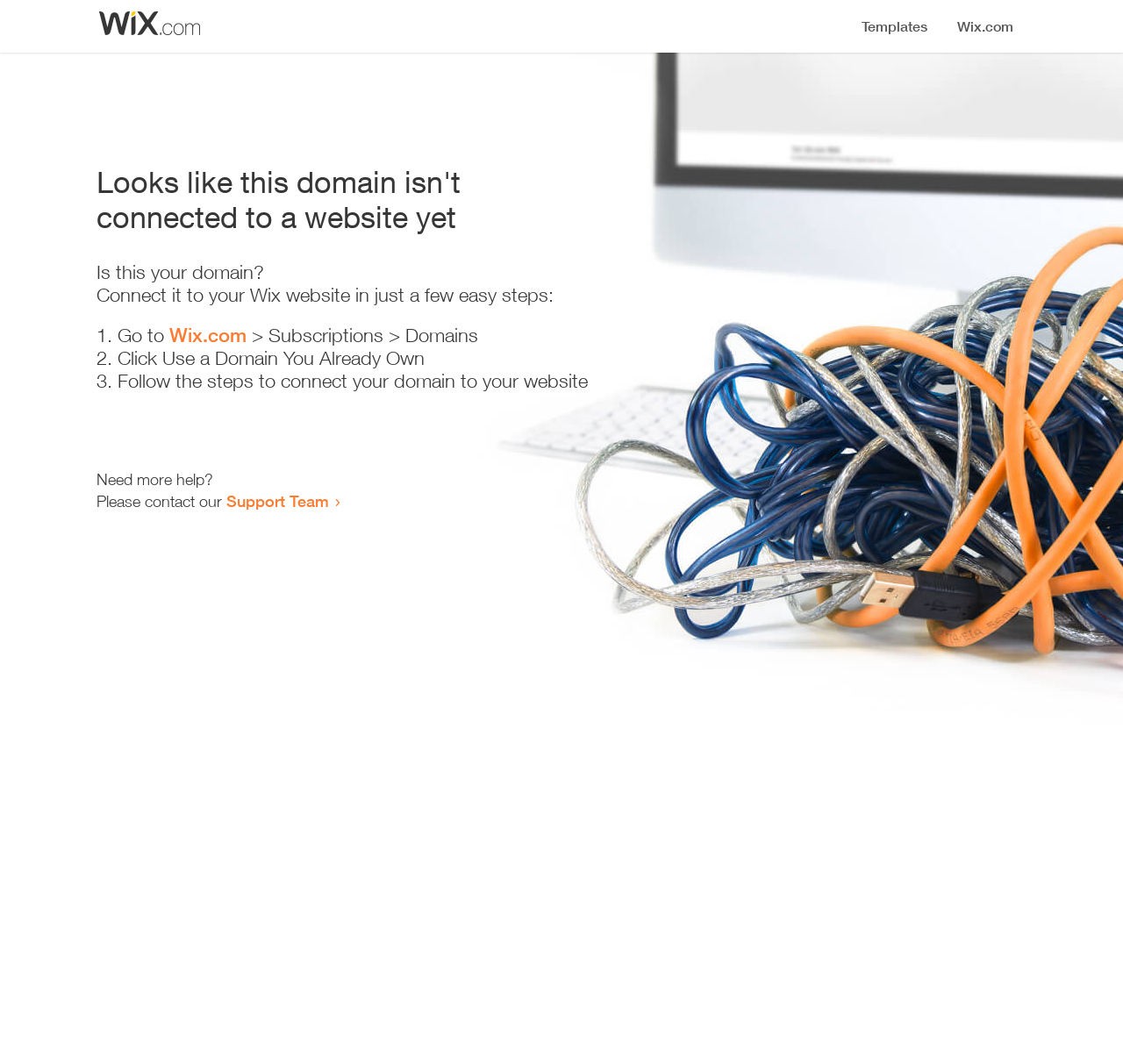What is the main issue with this domain? Based on the screenshot, please respond with a single word or phrase.

Not connected to a website